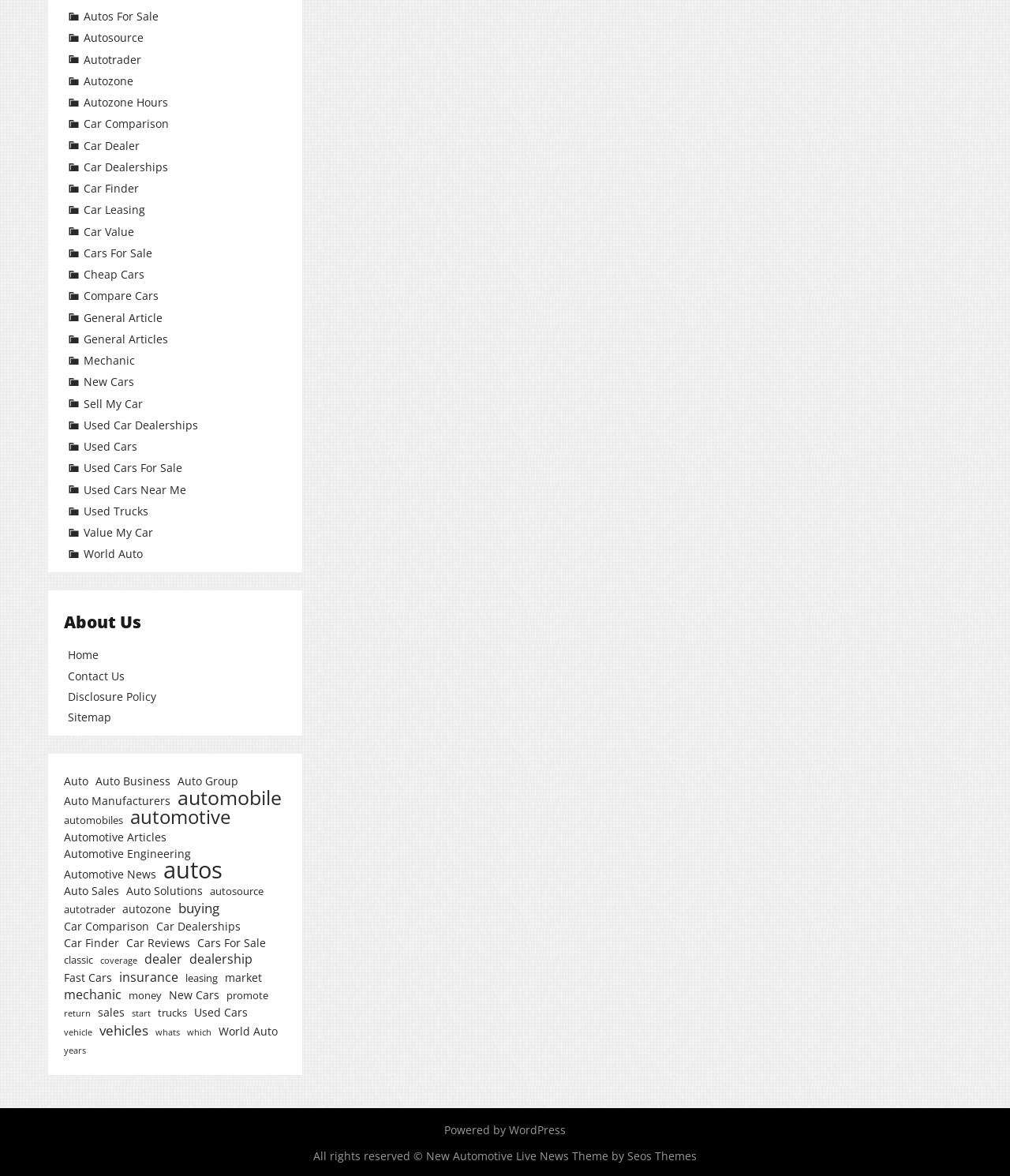Determine the bounding box for the UI element as described: "Used Cars Near Me". The coordinates should be represented as four float numbers between 0 and 1, formatted as [left, top, right, bottom].

[0.067, 0.41, 0.184, 0.423]